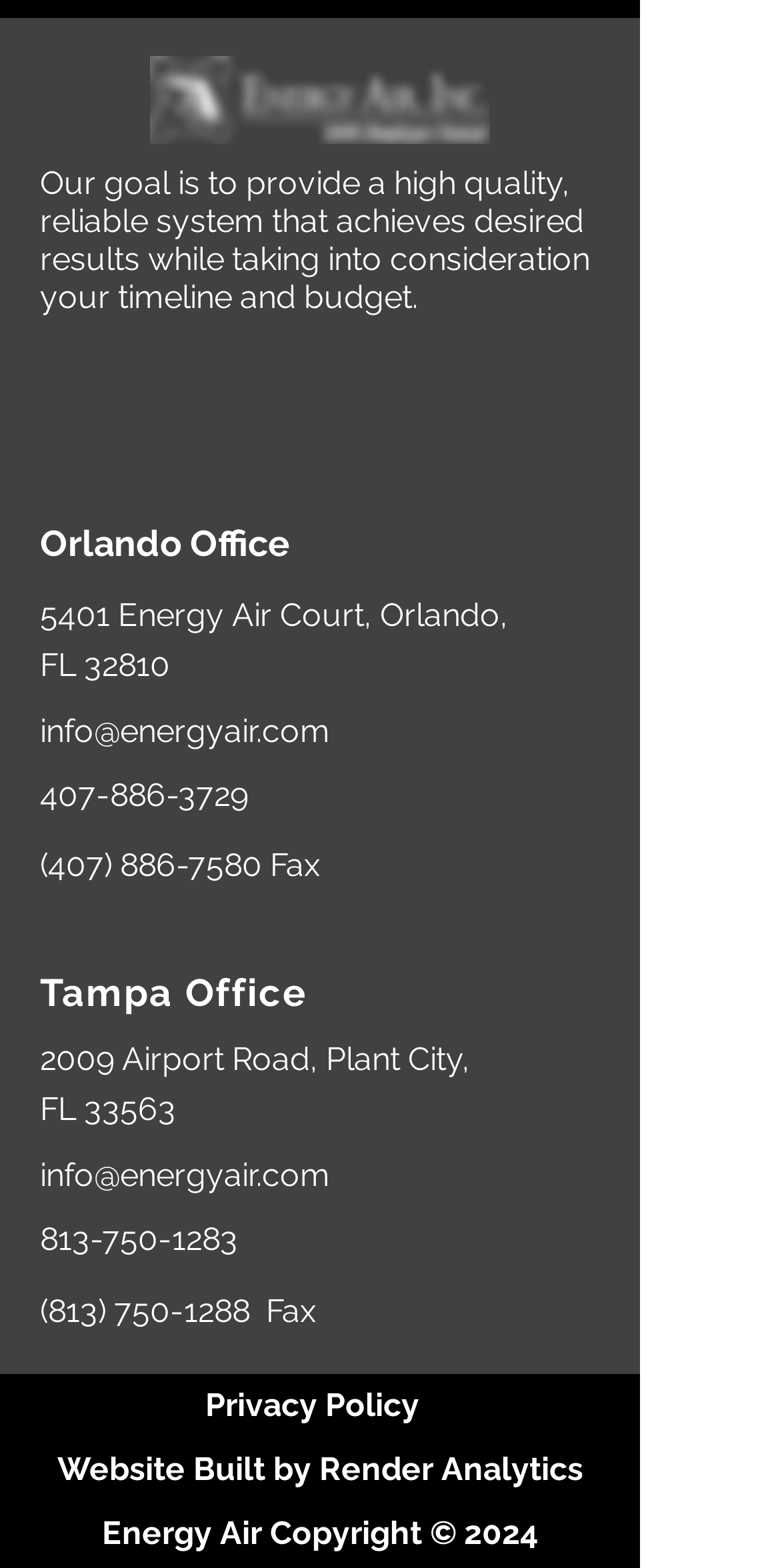What is the fax number of the Orlando office?
Refer to the image and offer an in-depth and detailed answer to the question.

I found a link element with the description '(407) 886-7580 Fax' which is a child of the heading element with description 'Orlando Office', so the fax number of the Orlando office is '(407) 886-7580'.